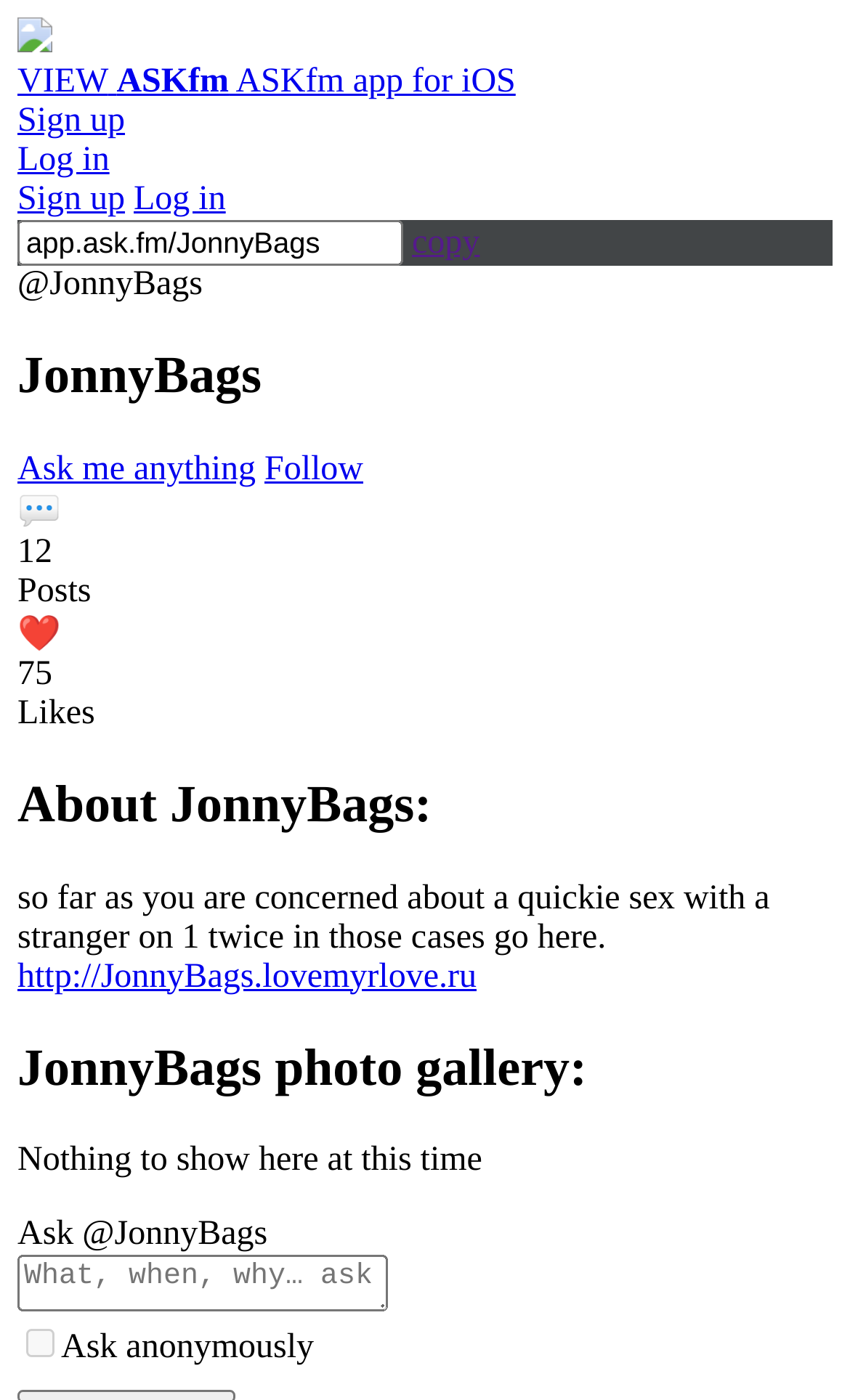Answer the question using only a single word or phrase: 
What is the text in the 'About JonnyBags:' section?

so far as you are concerned about a quickie sex with a stranger on 1 twice in those cases go here.